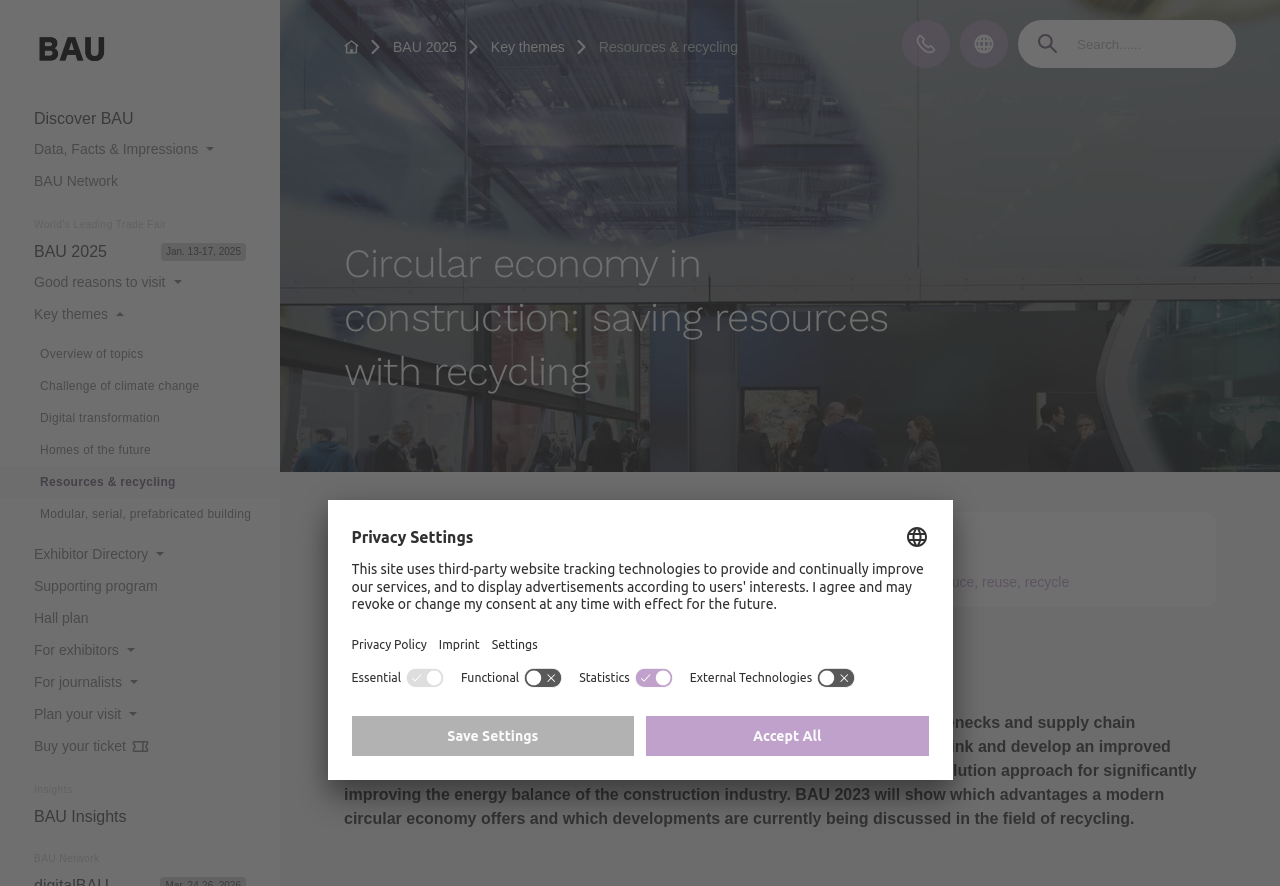Please provide a detailed answer to the question below based on the screenshot: 
What is the theme of the webpage?

Based on the webpage's content, it appears to be focused on the theme of closed-loop economy in the building industry, with an emphasis on recycling and resource efficiency.